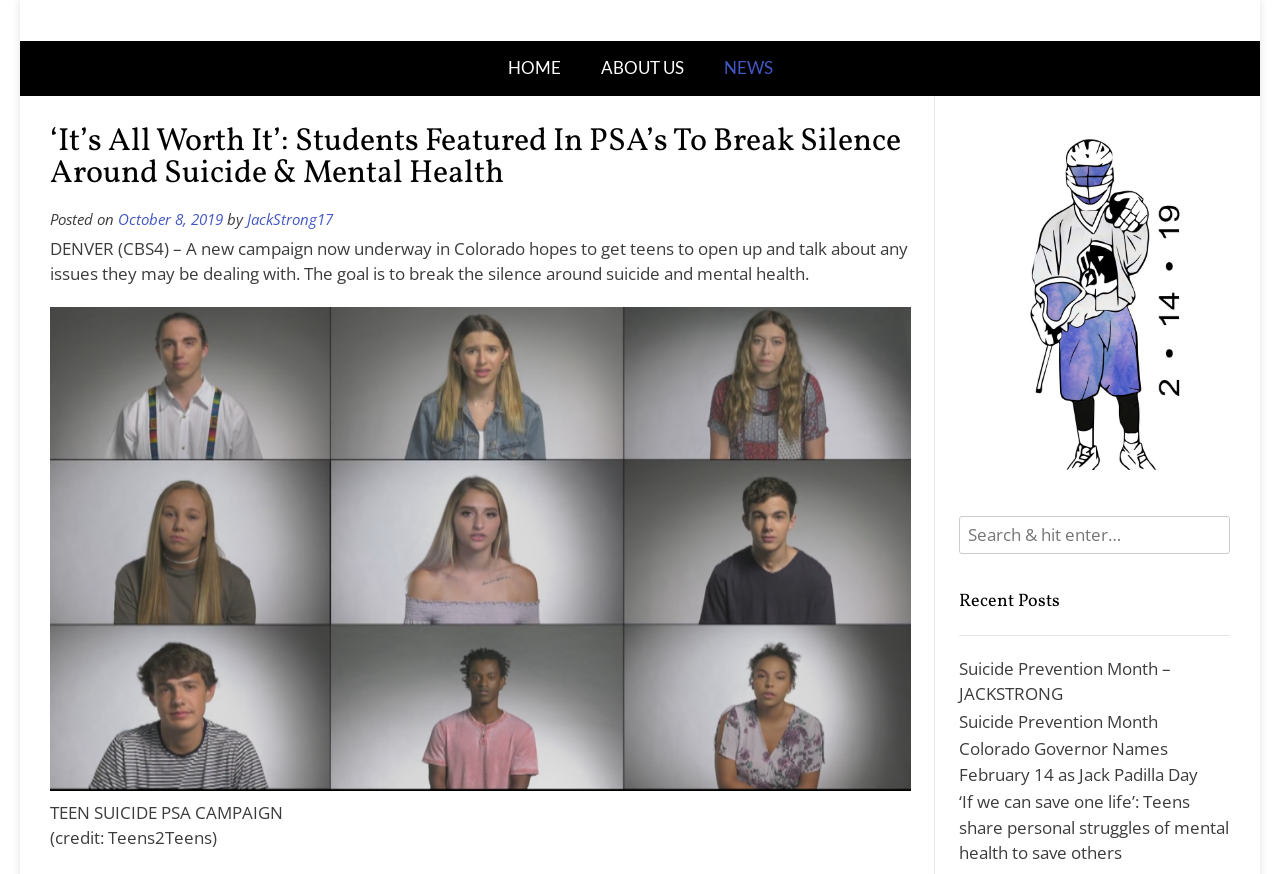What is the topic of the recent post 'Suicide Prevention Month – JACKSTRONG'?
Look at the image and respond with a one-word or short phrase answer.

Suicide Prevention